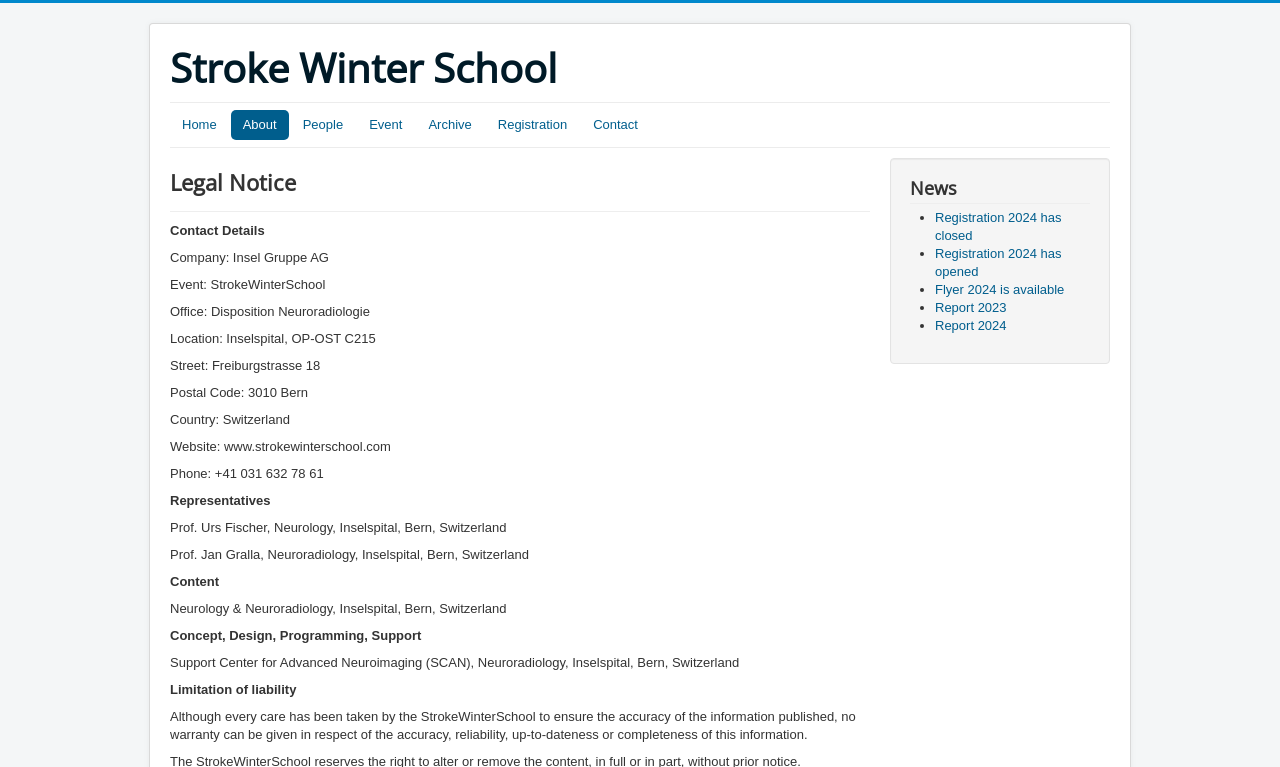Generate a comprehensive description of the webpage content.

The webpage appears to be the legal notice page of the Stroke Winter School website. At the top, there is a prominent link to the "Stroke Winter School" and a navigation menu with links to "Home", "About", "People", "Event", "Archive", "Registration", and "Contact".

Below the navigation menu, there is a heading "Legal Notice" followed by a section containing contact details, including company information, event details, office location, and website information.

Further down, there is a section with representatives' information, including names, titles, and affiliations. This is followed by a section with content information, including a description of neurology and neuroradiology at Inselspital, Bern, Switzerland.

Next, there is a section with information on concept, design, programming, and support, which credits the Support Center for Advanced Neuroimaging (SCAN) at Inselspital, Bern, Switzerland.

The webpage also includes a section on limitation of liability, which provides a disclaimer regarding the accuracy and reliability of the information published on the website.

On the right side of the page, there is a section with news articles, marked with bullet points, including links to registration information, flyers, and reports from previous years.